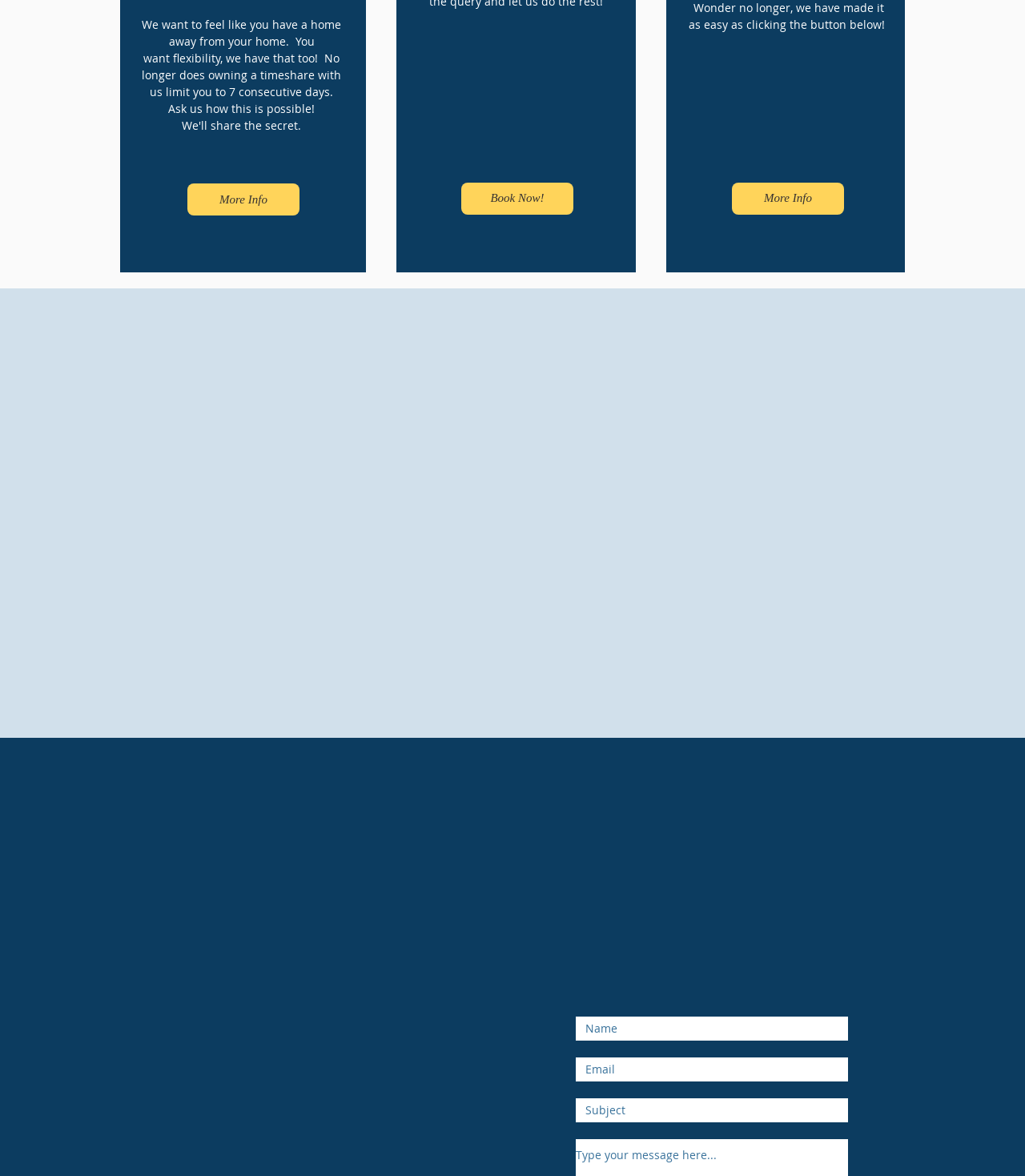Please find the bounding box coordinates of the element's region to be clicked to carry out this instruction: "Click on 'Read More'".

[0.445, 0.554, 0.555, 0.581]